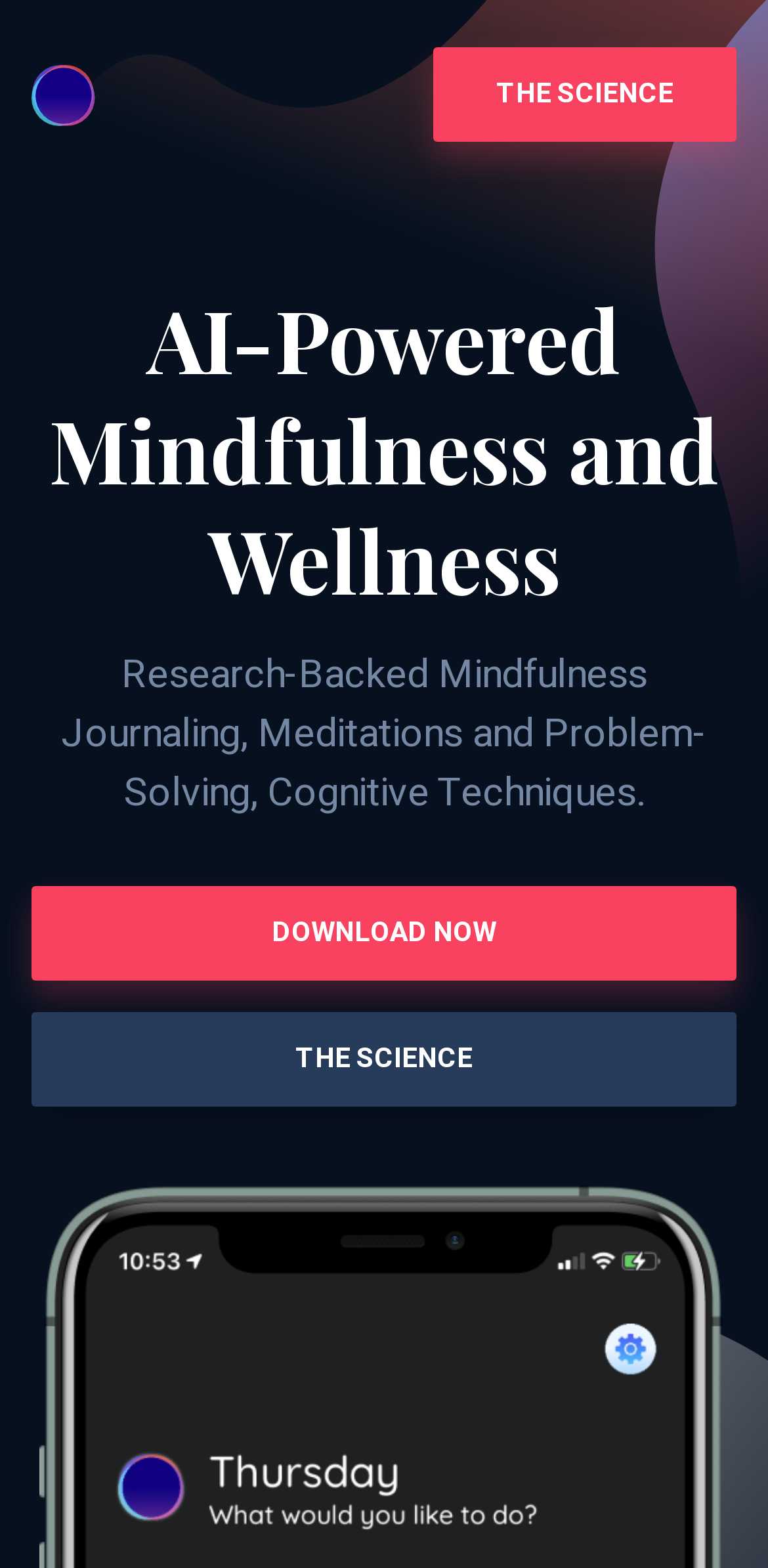Answer the question below with a single word or a brief phrase: 
What is the logo of this website?

Logo